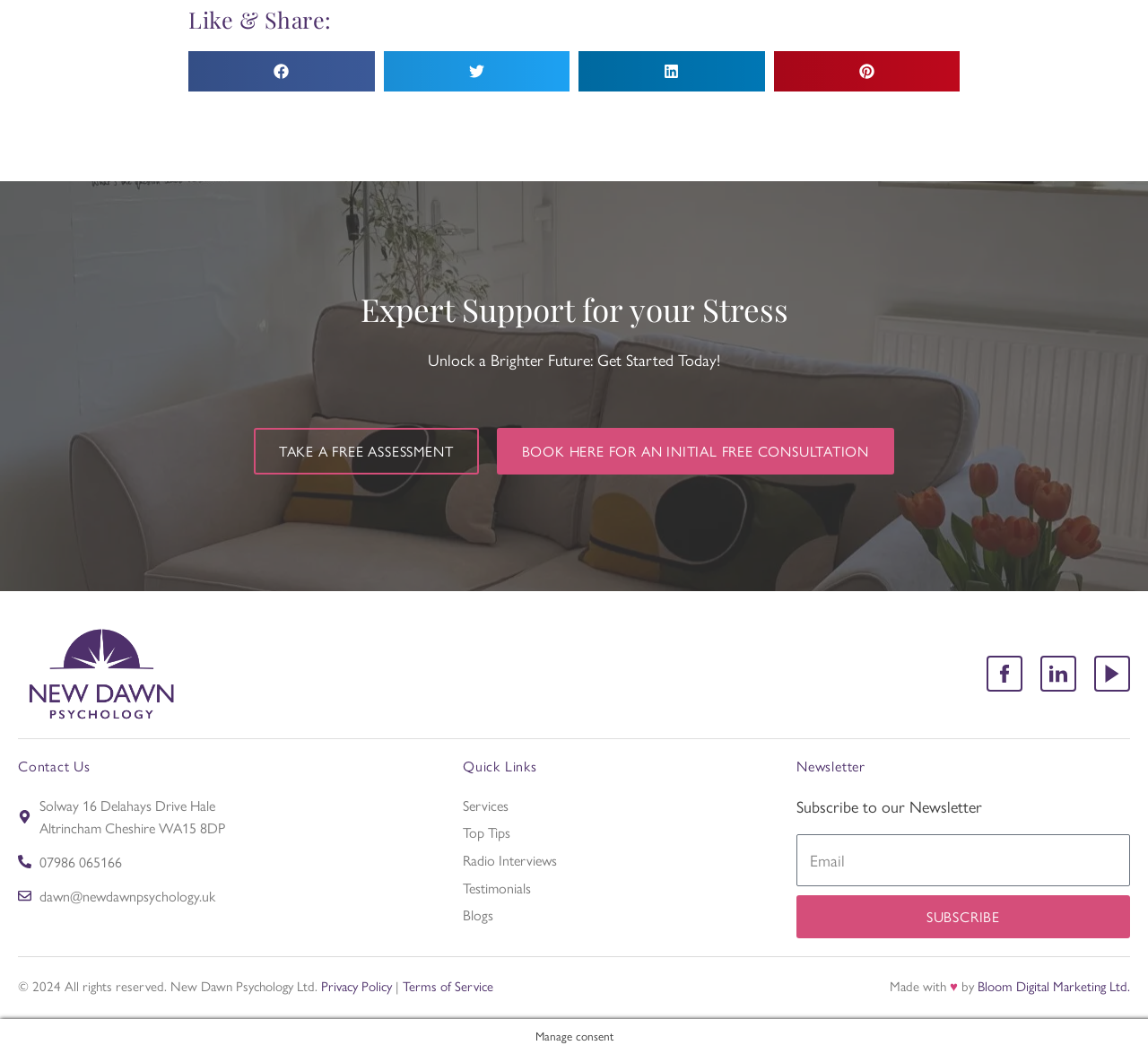What is the topic of the webpage?
Please look at the screenshot and answer using one word or phrase.

Stress support